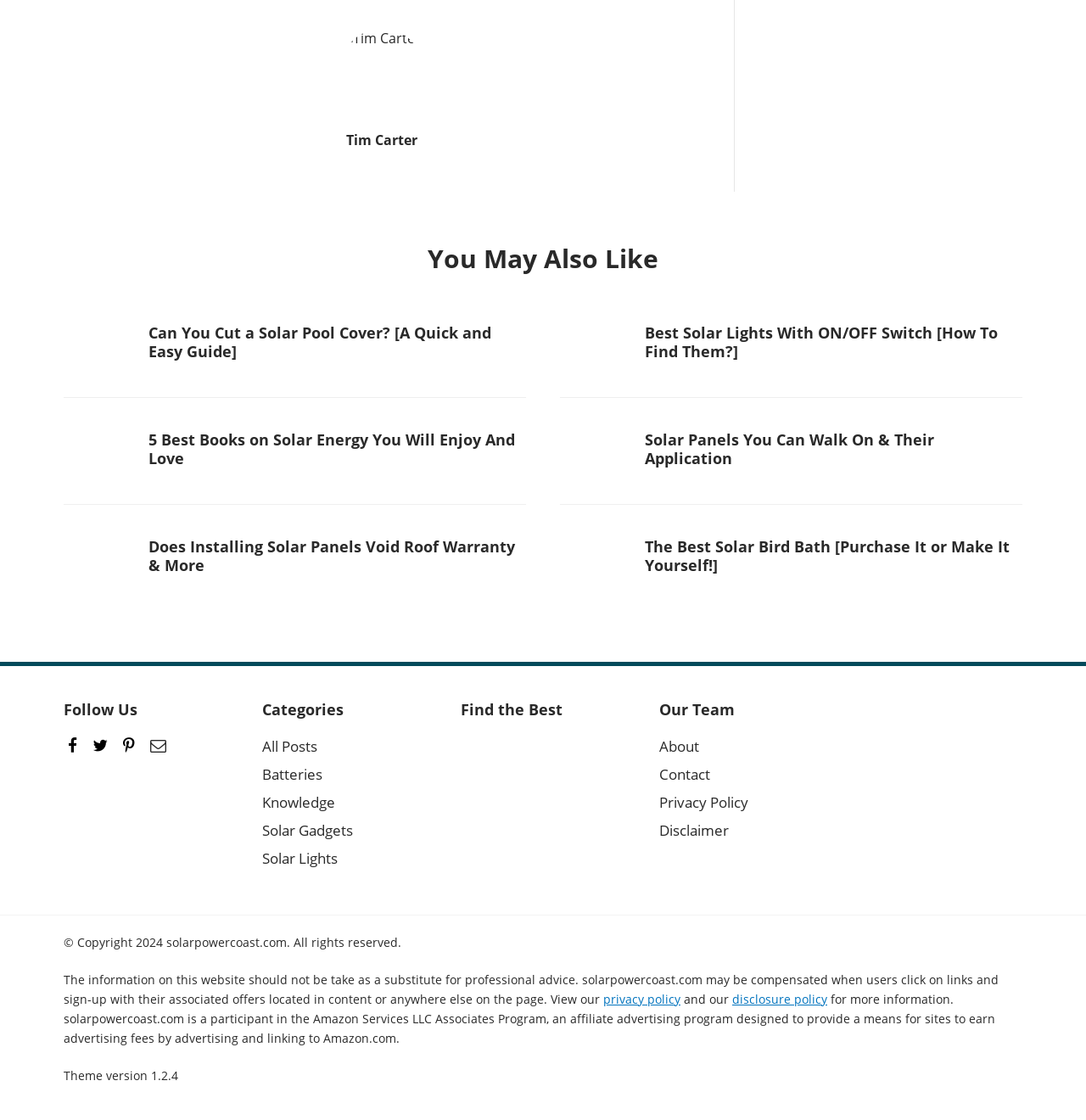Can you identify the bounding box coordinates of the clickable region needed to carry out this instruction: 'Explore 'Solar Gadgets' category'? The coordinates should be four float numbers within the range of 0 to 1, stated as [left, top, right, bottom].

[0.241, 0.731, 0.327, 0.751]